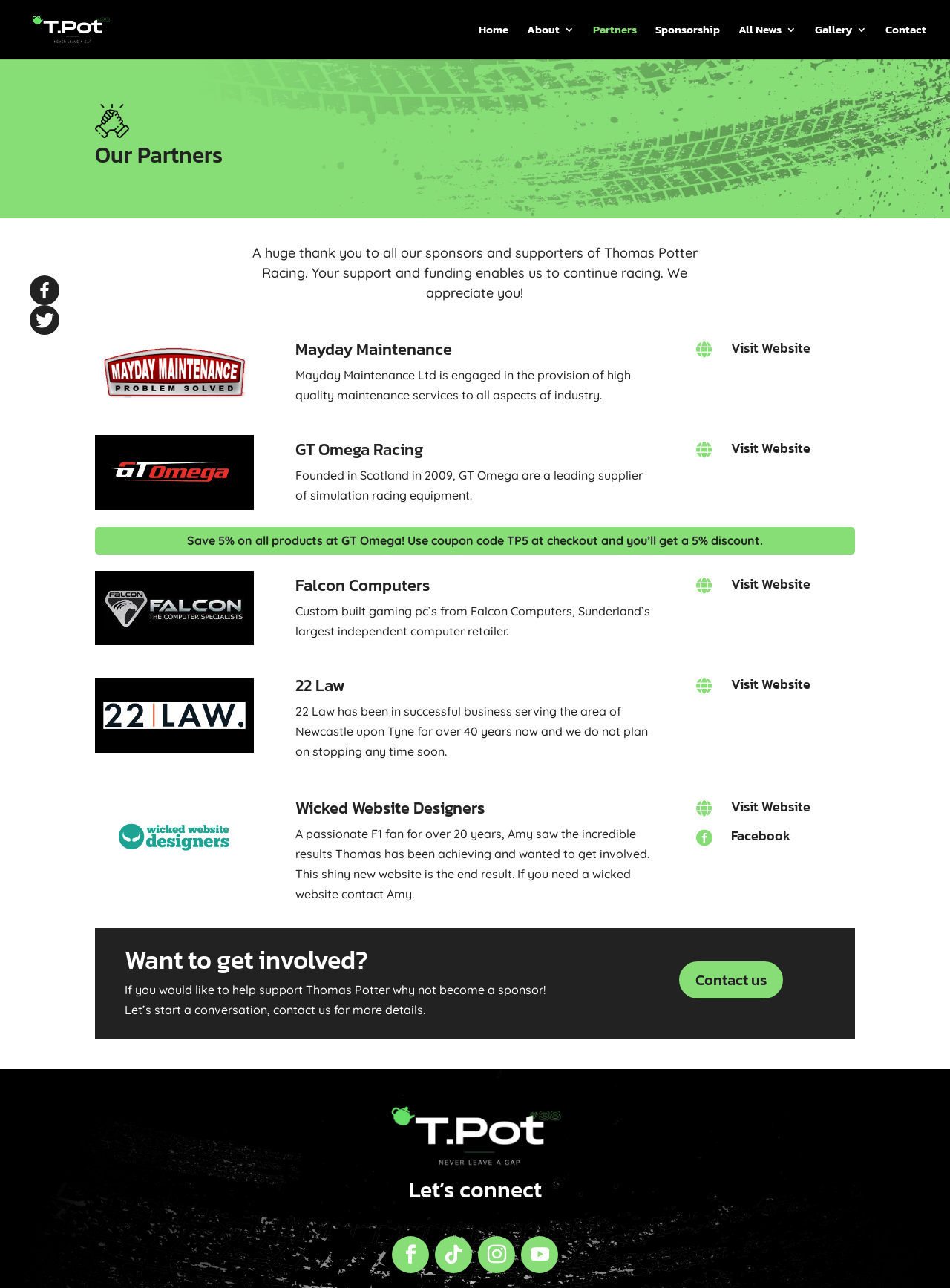Give an in-depth explanation of the webpage layout and content.

The webpage is dedicated to Thomas Potter Racing, a racing team, and its partners, sponsors, and supporters. At the top, there is a logo of Thomas Potter Racing, accompanied by a link to the team's website. Below the logo, there is a navigation menu with links to various sections of the website, including Home, About, Partners, Sponsorship, All News, Gallery, and Contact.

The main content of the webpage is divided into sections, each highlighting a partner or sponsor of Thomas Potter Racing. There are six sections in total, each featuring an image of the partner's logo, a heading with the partner's name, a brief description of the partner, and a link to visit their website. The partners listed are Mayday Maintenance, GT Omega Racing, Falcon Computers, 22 Law, Wicked Website Designers, and an unnamed partner.

Below the partner sections, there is a call-to-action heading "Want to get involved?" followed by a paragraph encouraging visitors to become sponsors and a link to contact the team for more details.

At the bottom of the webpage, there are social media links to Facebook, Twitter, and other platforms, as well as a copyright image of Thomas Potter Racing.